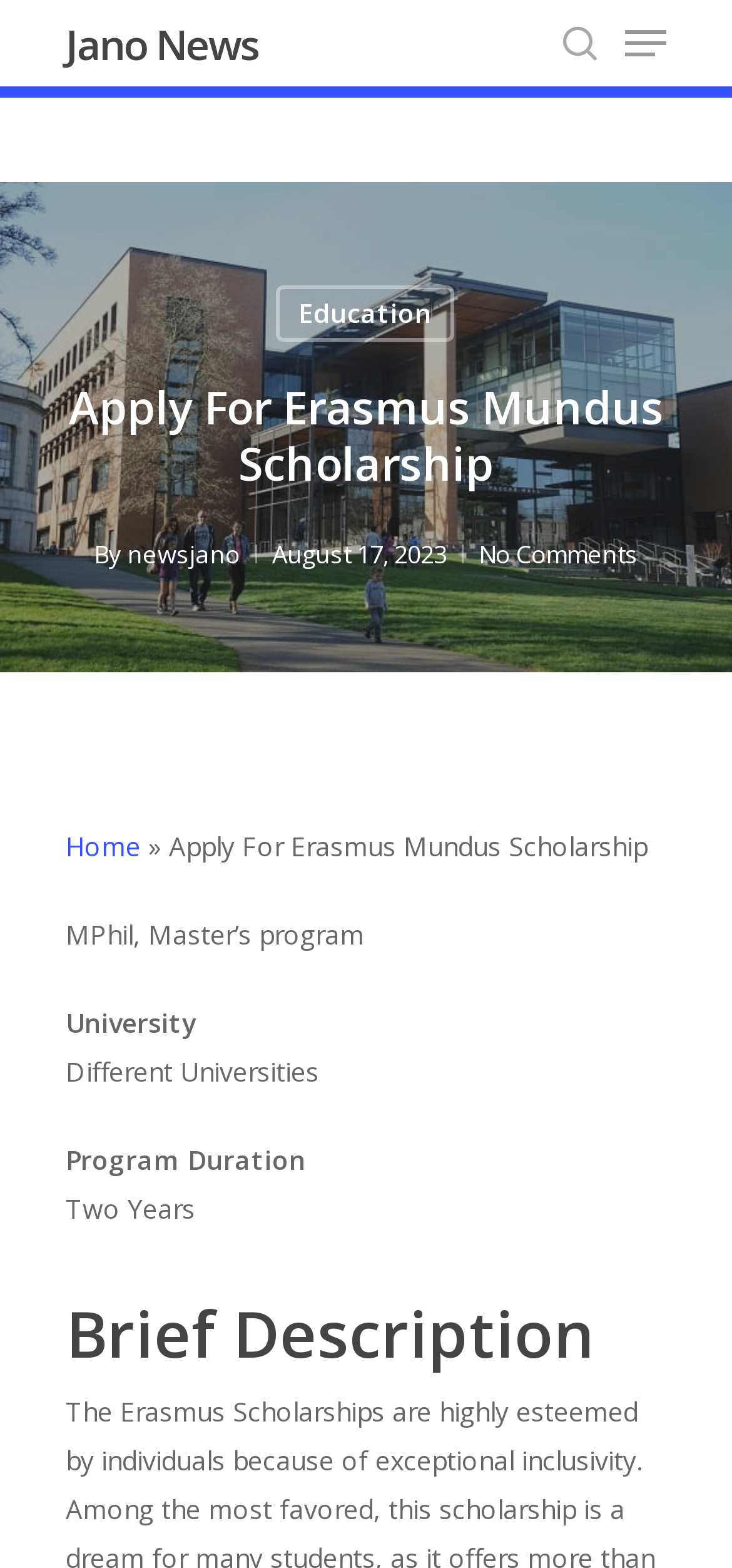Can you find the bounding box coordinates of the area I should click to execute the following instruction: "visit the navigation menu"?

[0.854, 0.016, 0.91, 0.04]